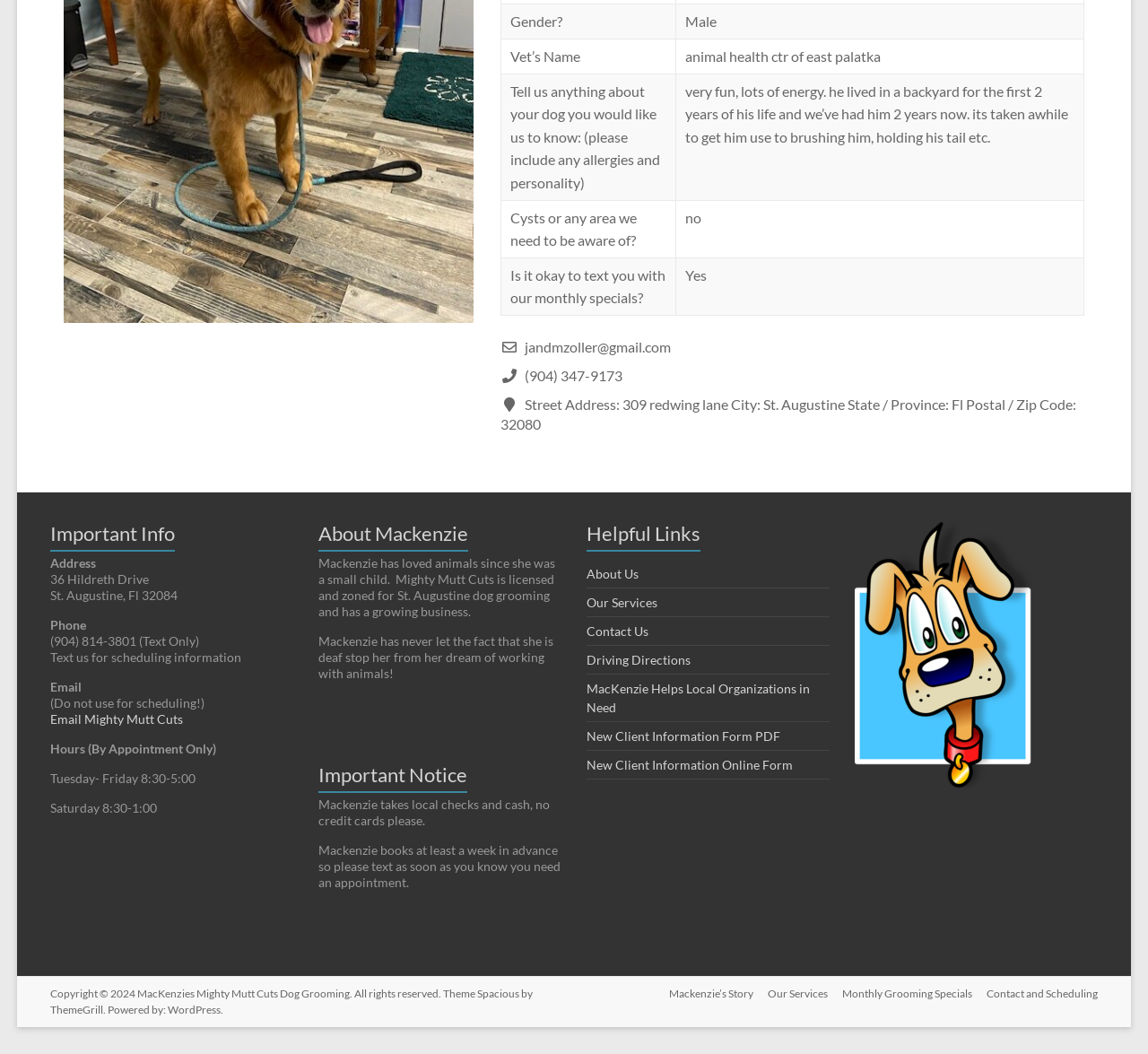For the element described, predict the bounding box coordinates as (top-left x, top-left y, bottom-right x, bottom-right y). All values should be between 0 and 1. Element description: WordPress

[0.146, 0.951, 0.193, 0.964]